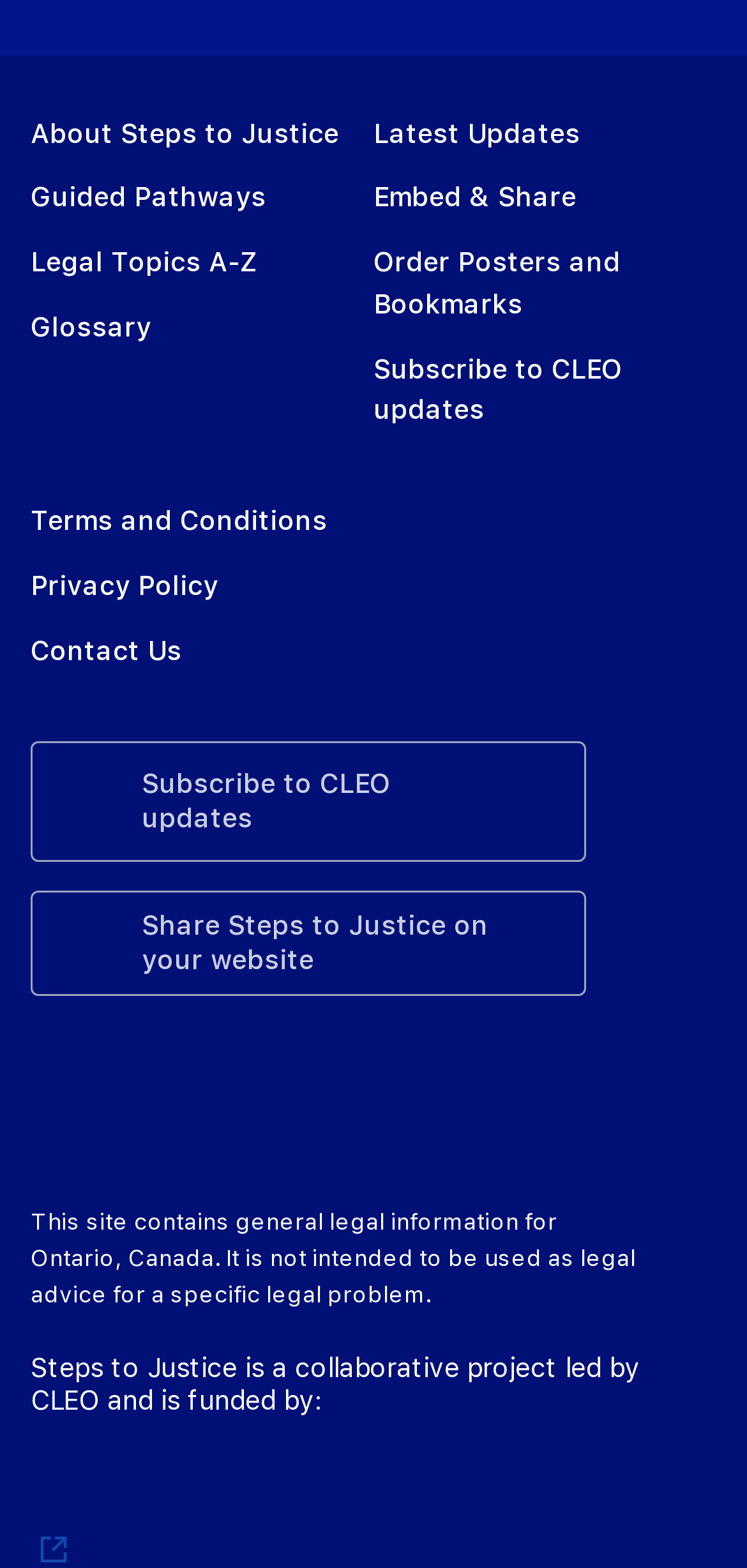Bounding box coordinates should be provided in the format (top-left x, top-left y, bottom-right x, bottom-right y) with all values between 0 and 1. Identify the bounding box for this UI element: Contact Us

[0.041, 0.624, 0.244, 0.644]